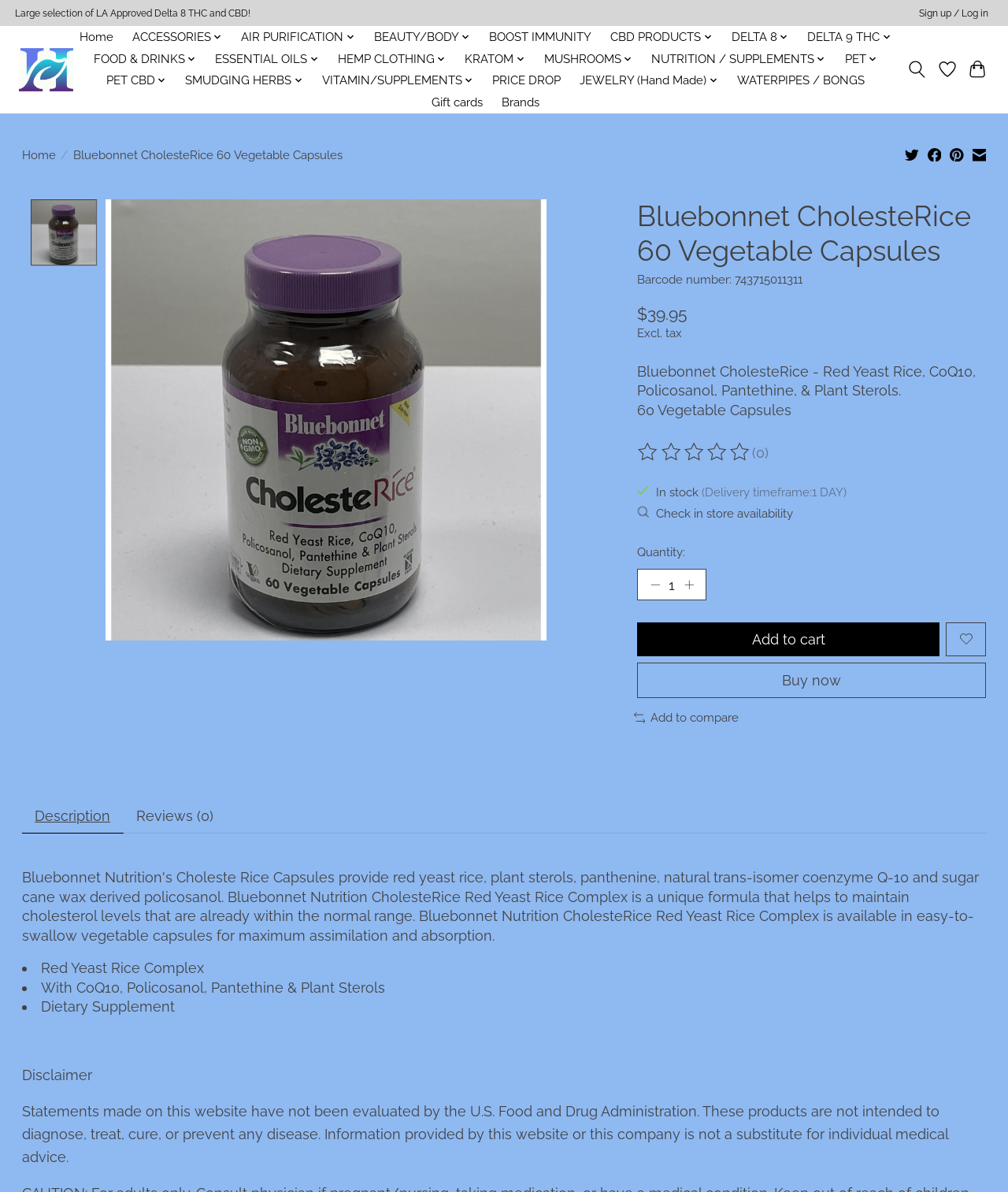Identify the bounding box coordinates of the part that should be clicked to carry out this instruction: "Go to the 'CBD PRODUCTS' page".

[0.6, 0.022, 0.713, 0.04]